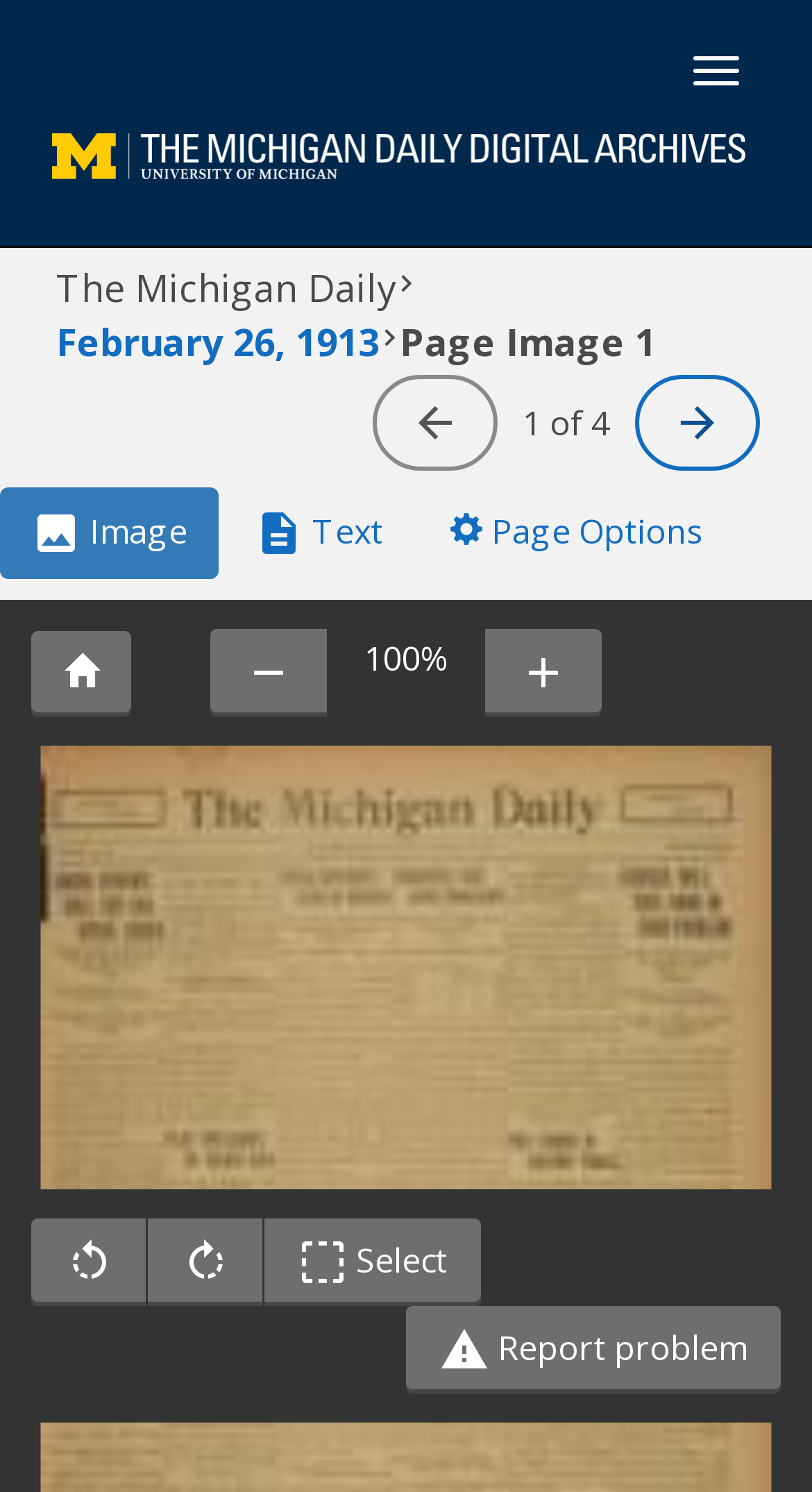Locate the bounding box for the described UI element: "parent_node: Toggle navigation". Ensure the coordinates are four float numbers between 0 and 1, formatted as [left, top, right, bottom].

[0.026, 0.081, 0.957, 0.151]